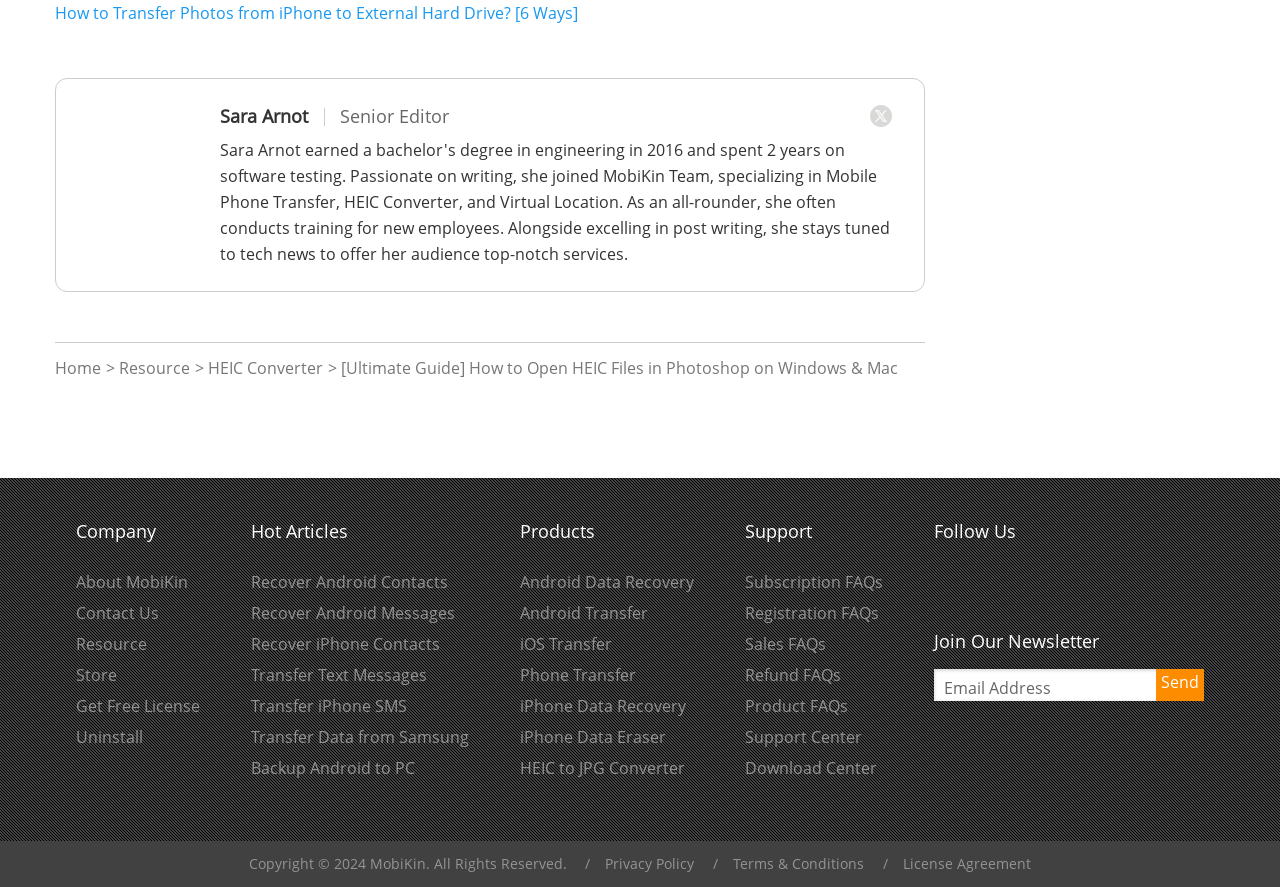Determine the bounding box coordinates of the region to click in order to accomplish the following instruction: "Learn about Radical Women, The Suffragists". Provide the coordinates as four float numbers between 0 and 1, specifically [left, top, right, bottom].

None